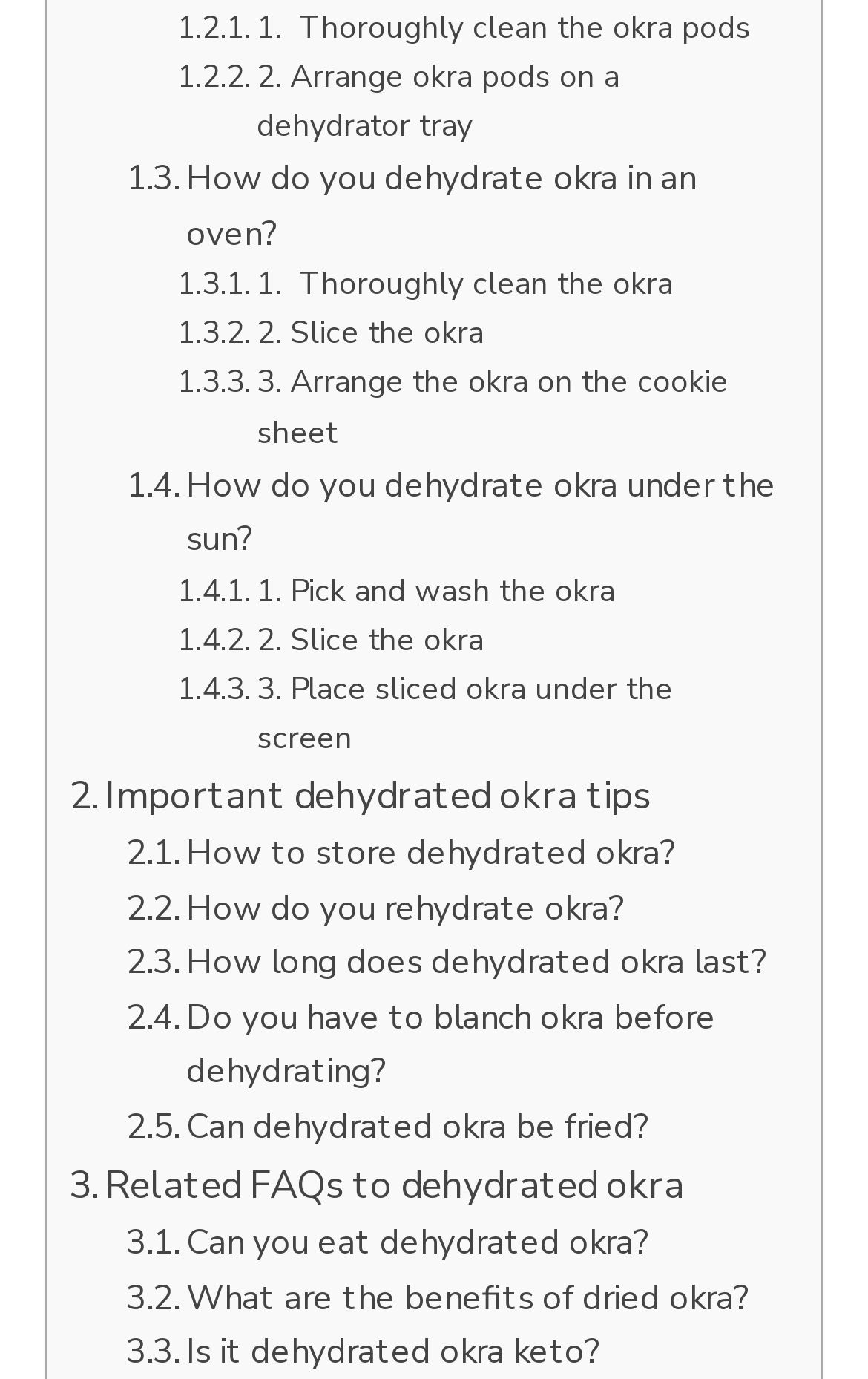How many FAQs are there related to dehydrated okra?
Please ensure your answer is as detailed and informative as possible.

I counted the number of FAQ links on the webpage and found that there are 10 FAQs related to dehydrated okra, including topics such as 'How to store dehydrated okra?', 'How do you rehydrate okra?', and 'Can dehydrated okra be fried?'.